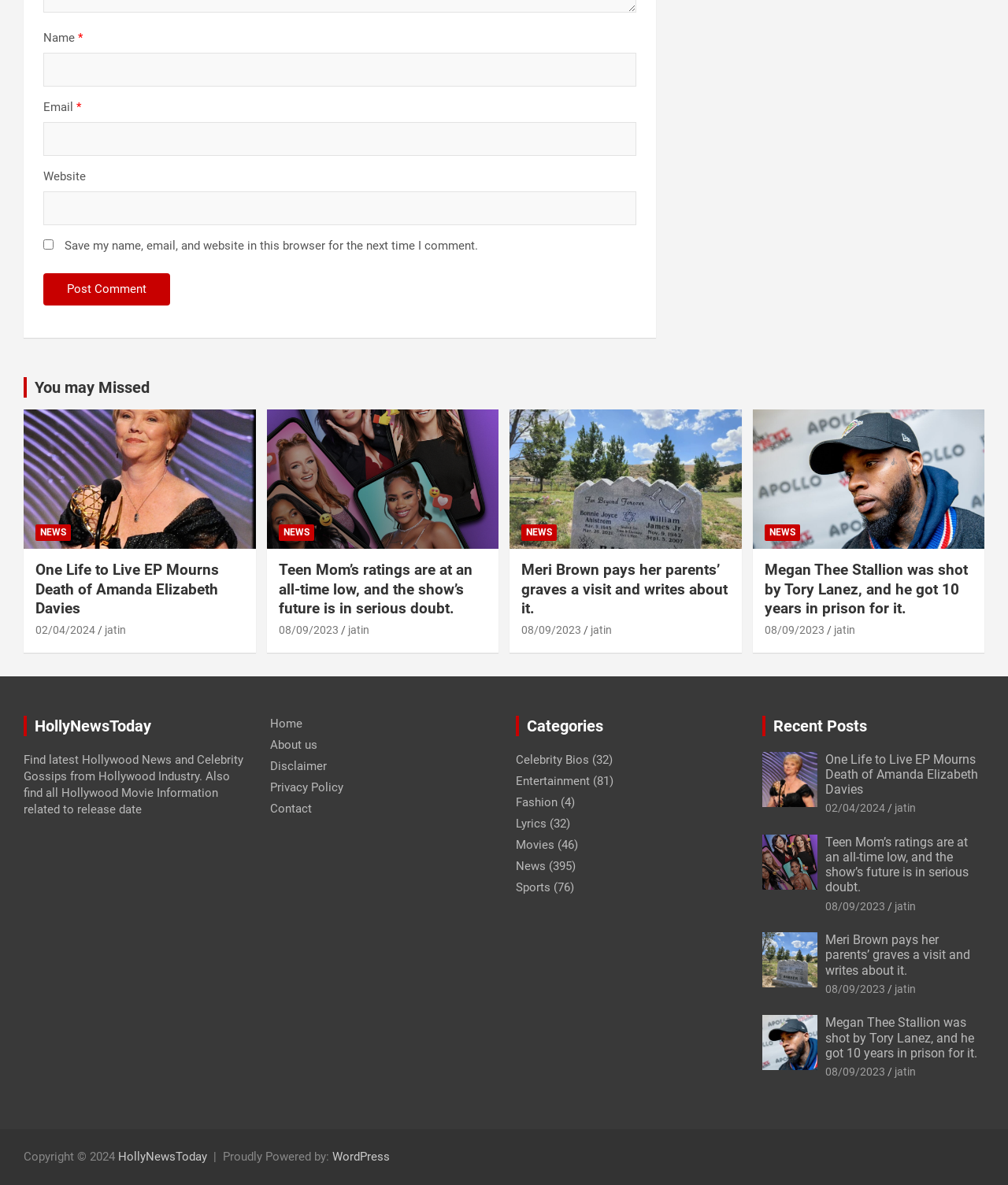Find the bounding box coordinates of the element to click in order to complete this instruction: "Check the 'Recent Posts'". The bounding box coordinates must be four float numbers between 0 and 1, denoted as [left, top, right, bottom].

[0.767, 0.604, 0.86, 0.62]